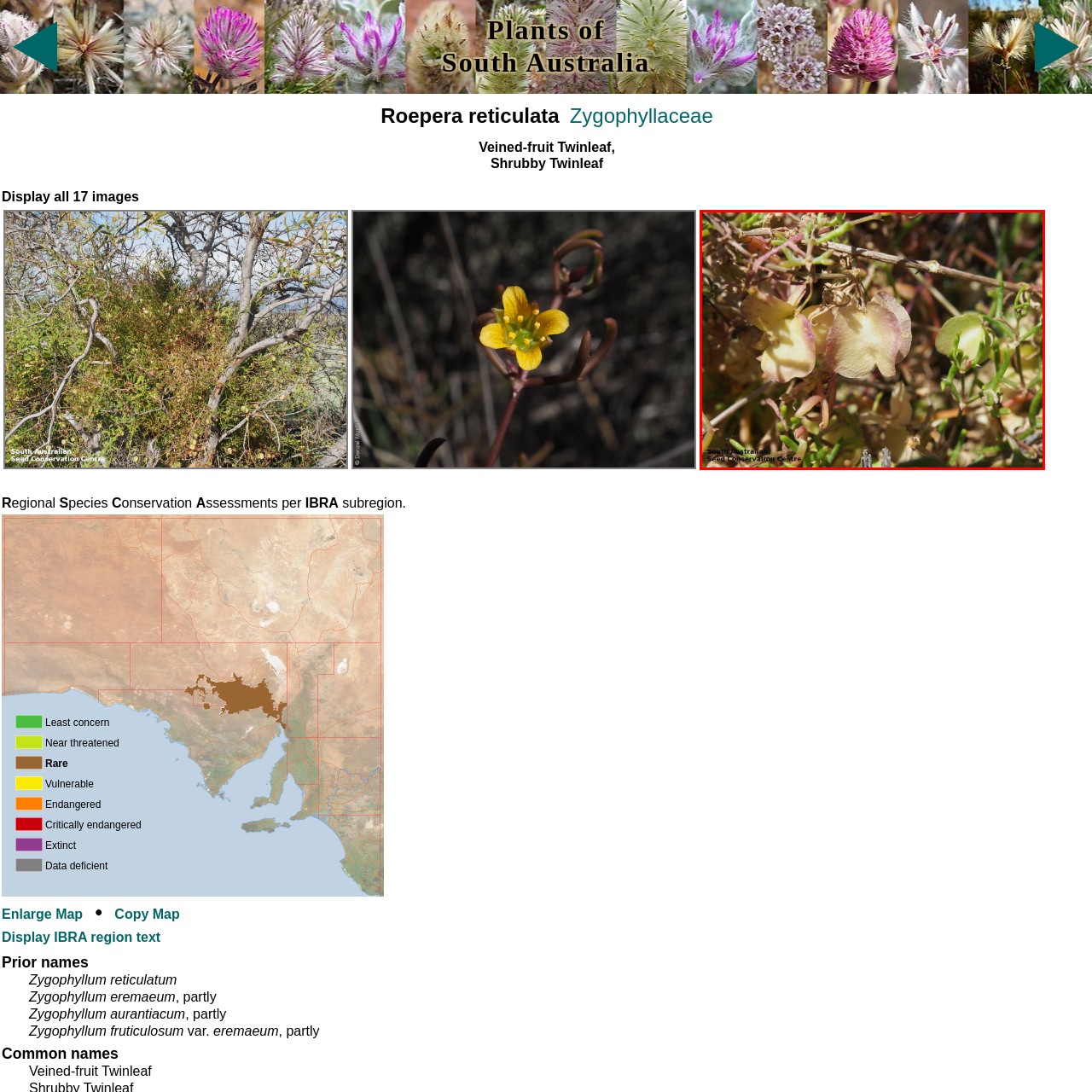Analyze the image surrounded by the red box and respond concisely: What is the color of the flower's edges?

Subtle pink